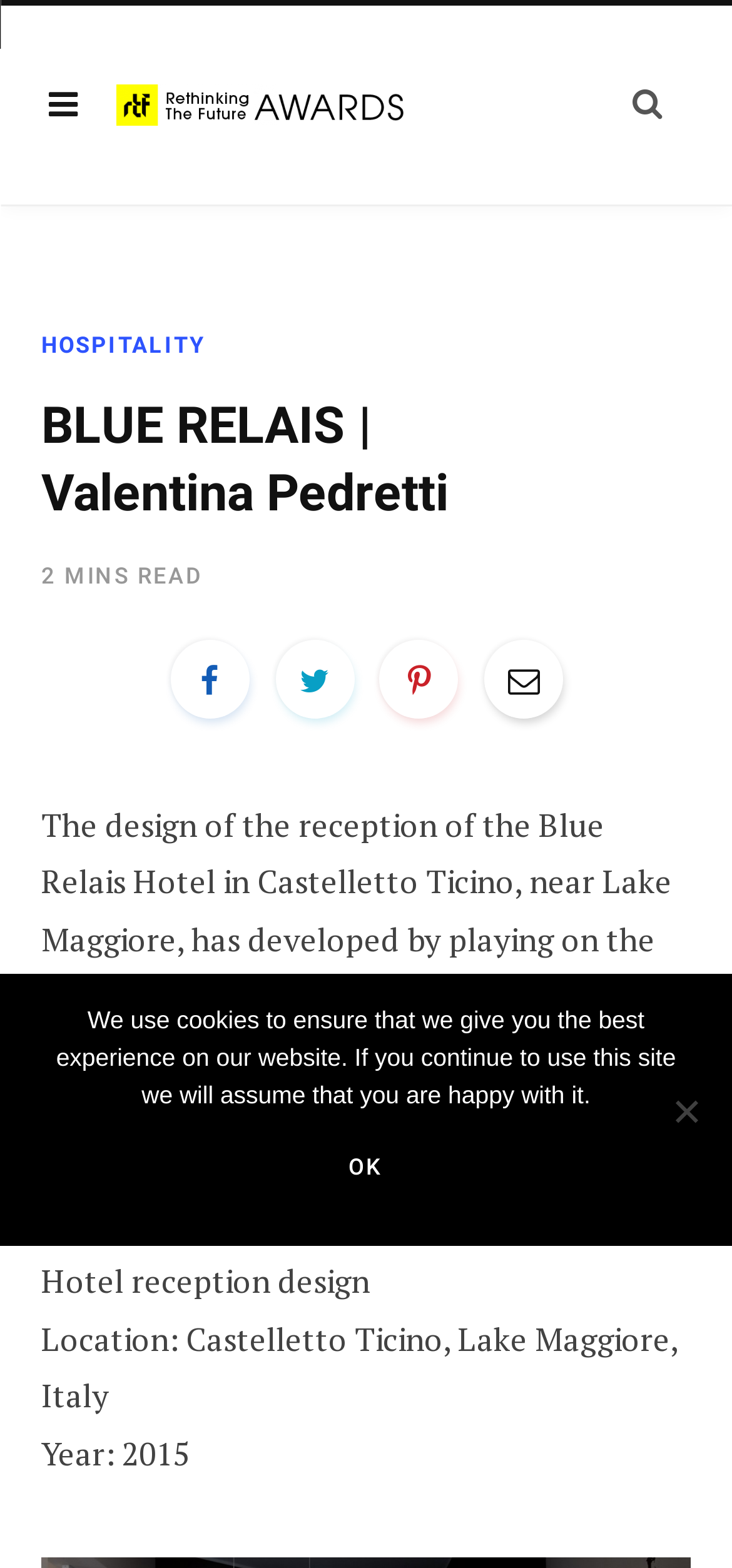What is the name of the hotel mentioned?
Please provide a comprehensive and detailed answer to the question.

The name of the hotel is mentioned in the heading 'BLUE RELAIS | Valentina Pedretti' and also in the text 'The design of the reception of the Blue Relais Hotel in Castelletto Ticino, near Lake Maggiore...'.